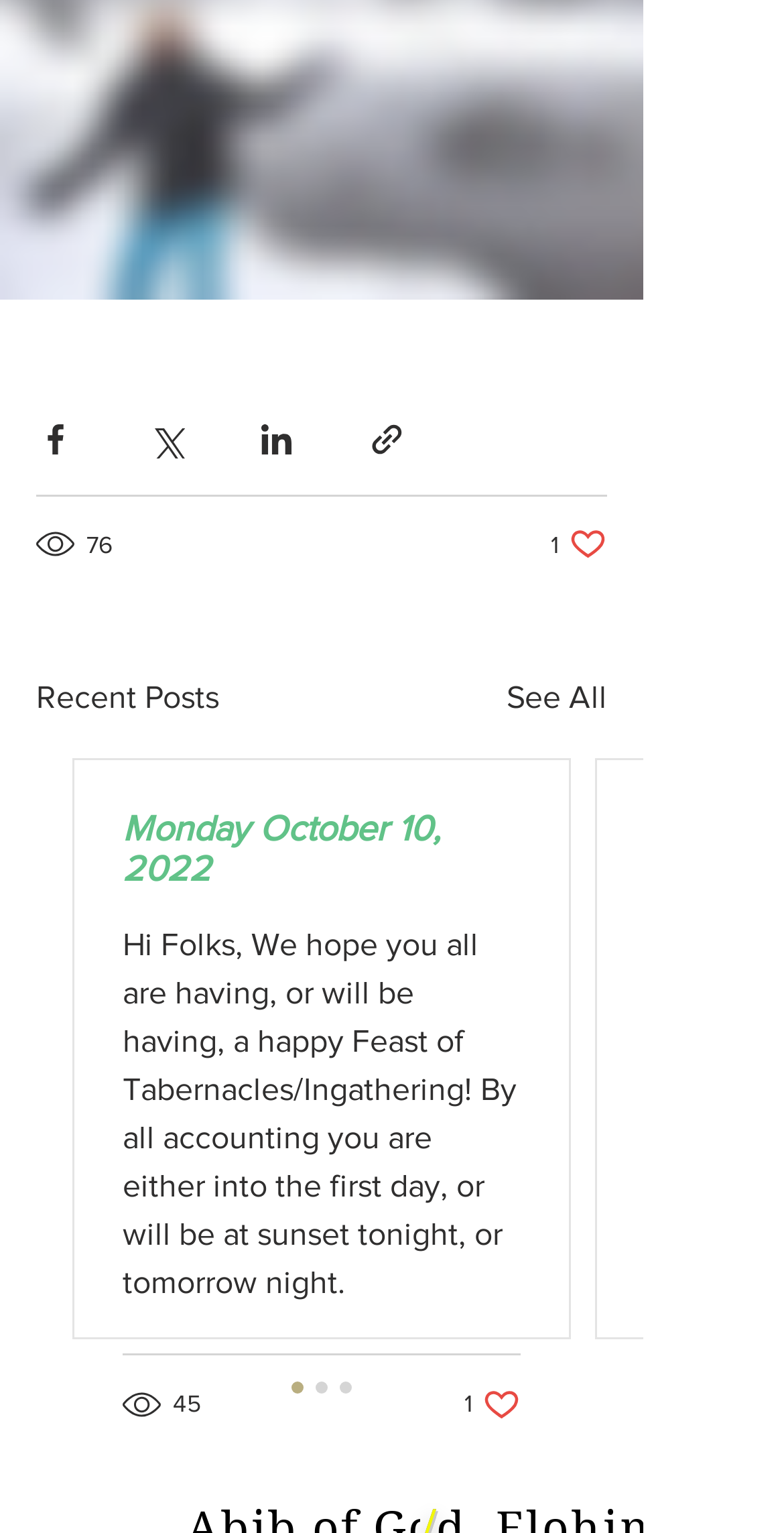Provide the bounding box coordinates of the HTML element this sentence describes: "aria-label="Share via Facebook"". The bounding box coordinates consist of four float numbers between 0 and 1, i.e., [left, top, right, bottom].

[0.046, 0.274, 0.095, 0.299]